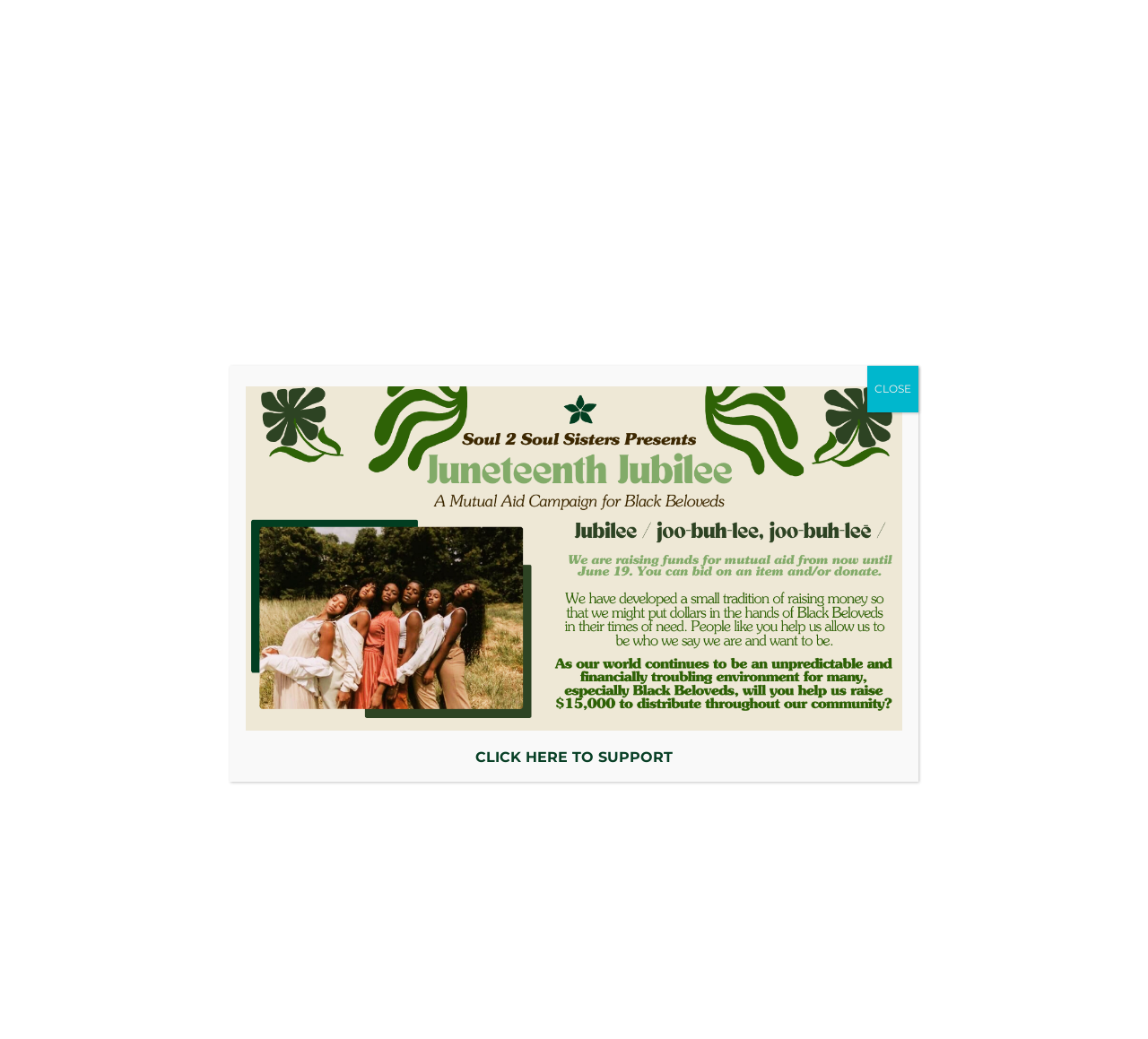Pinpoint the bounding box coordinates of the clickable area needed to execute the instruction: "Go to HOME page". The coordinates should be specified as four float numbers between 0 and 1, i.e., [left, top, right, bottom].

[0.211, 0.042, 0.252, 0.076]